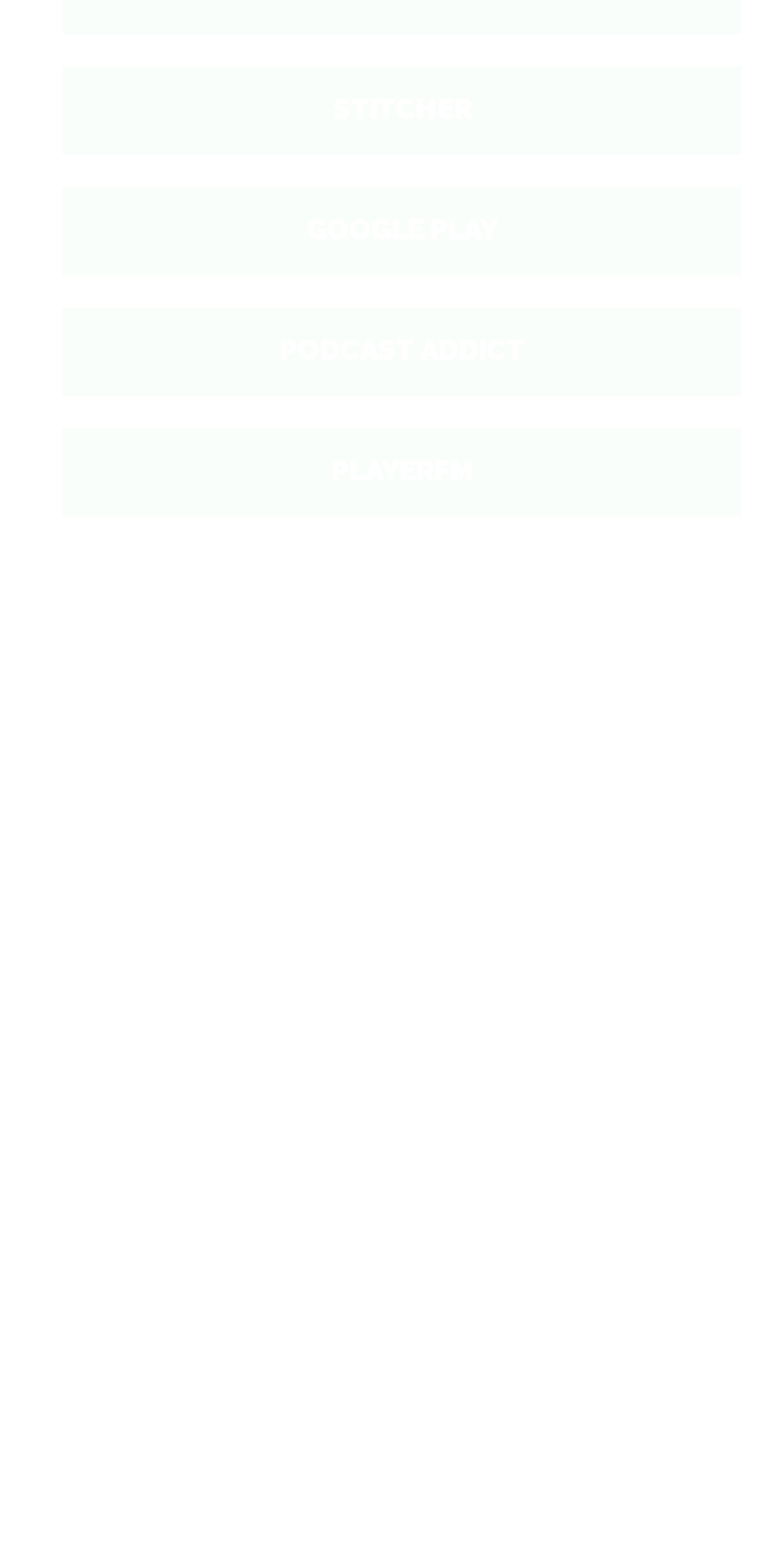Please answer the following question using a single word or phrase: 
What is the name of the podcast?

The Counsel Cast